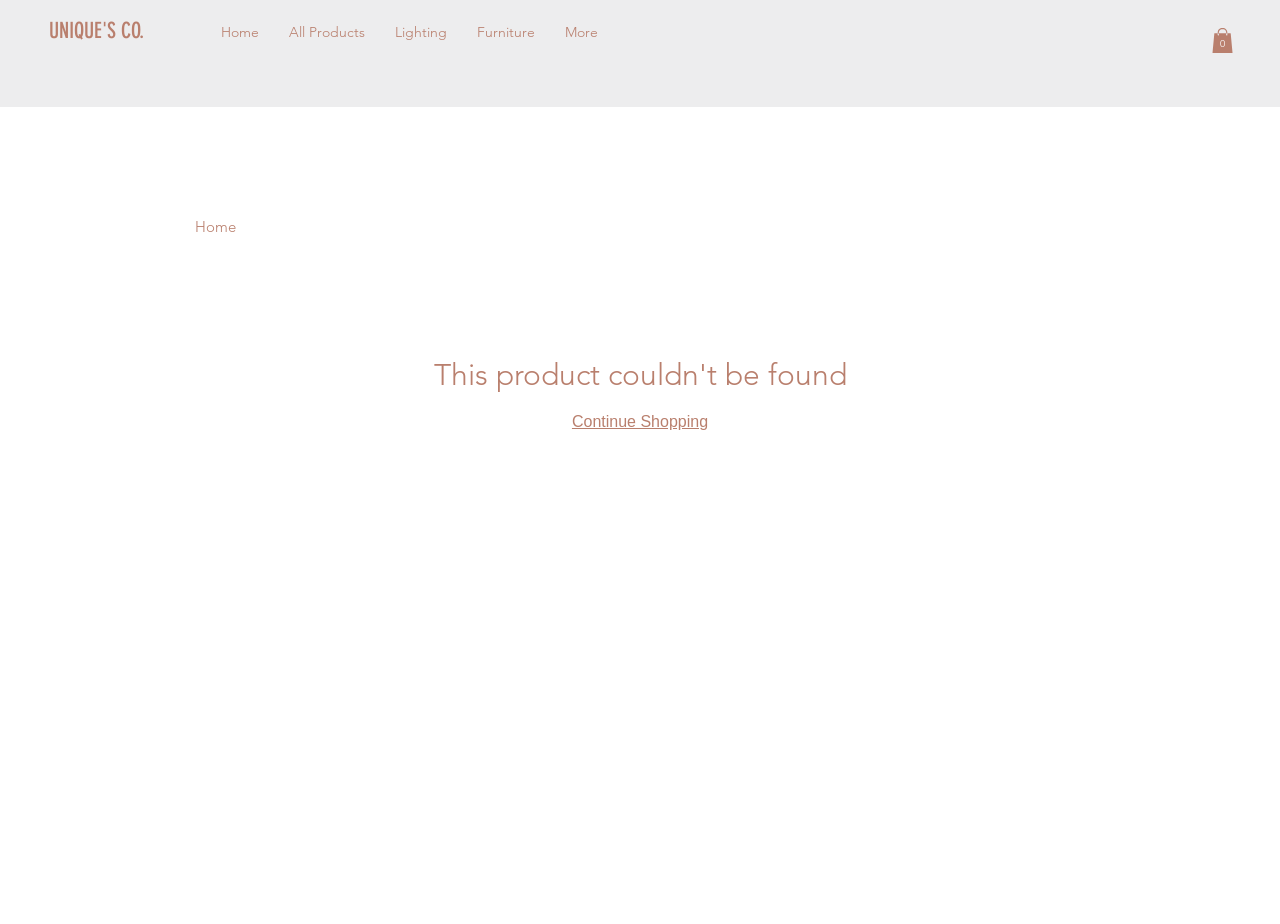Please respond to the question with a concise word or phrase:
What is the name of the company?

Unique's Co.